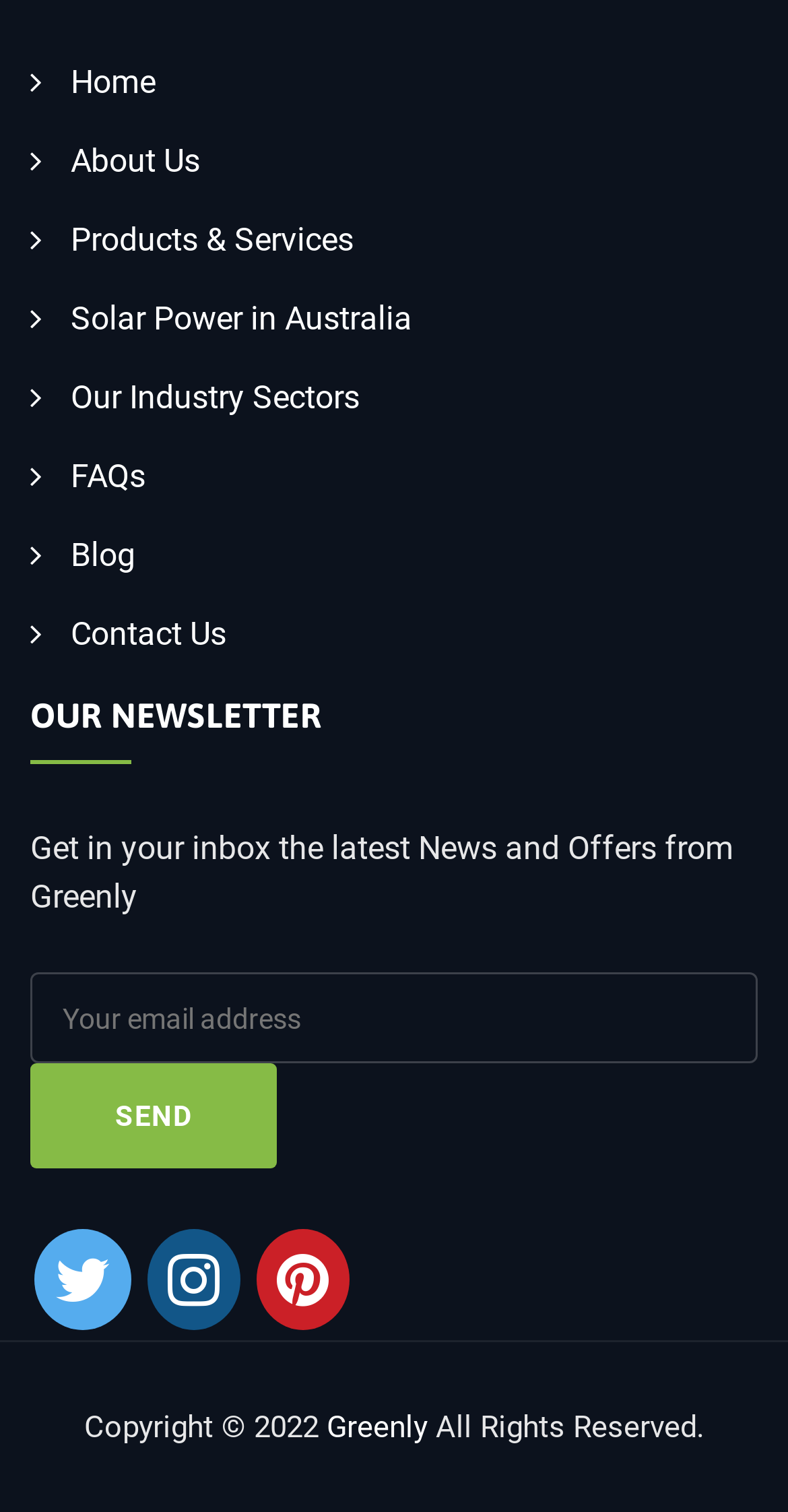What is the copyright year?
Please provide a comprehensive answer to the question based on the webpage screenshot.

The copyright year is mentioned at the bottom of the webpage, along with the company name 'Greenly' and the phrase 'All Rights Reserved'.